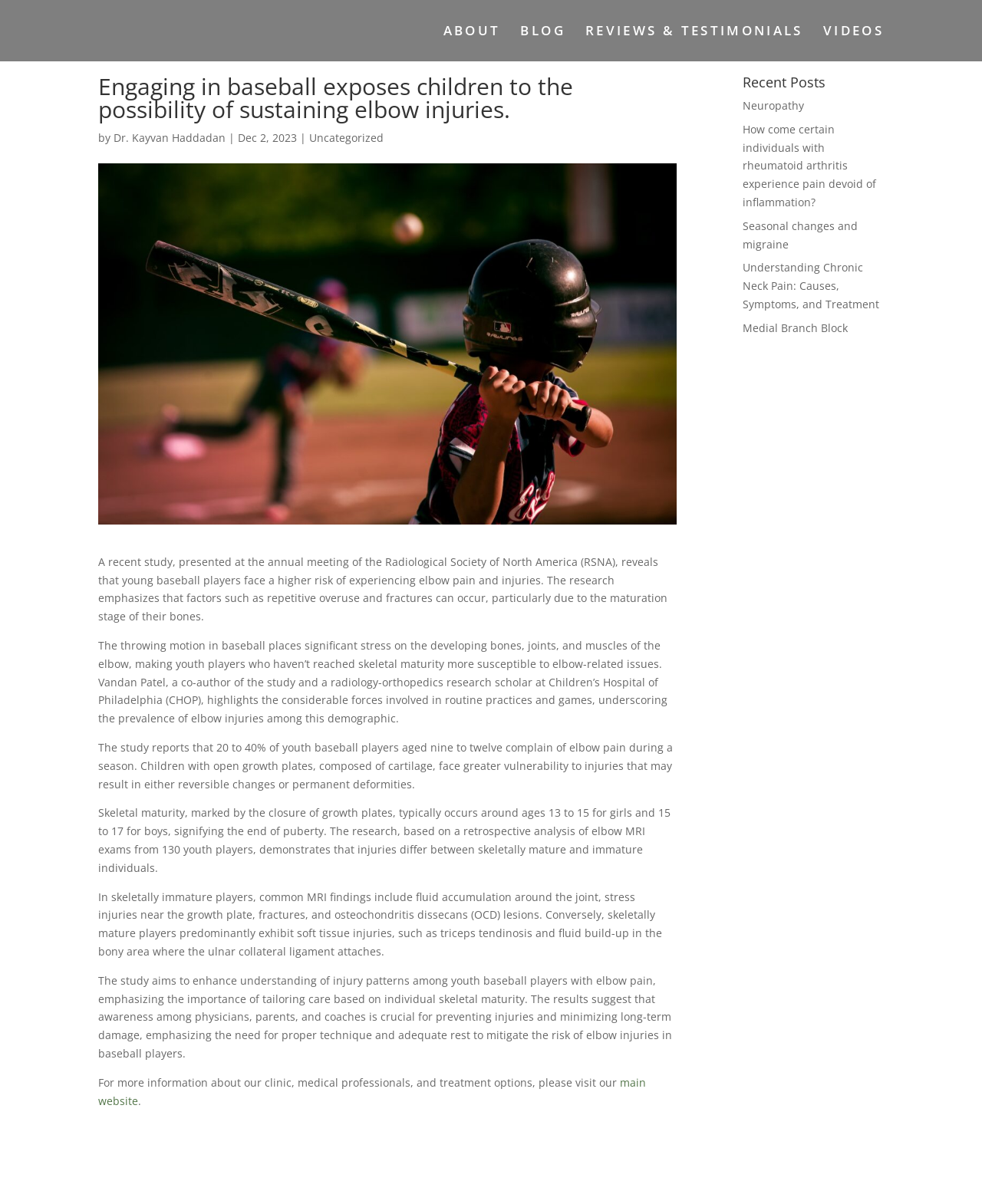Give a detailed account of the webpage, highlighting key information.

This webpage is about a medical study on the risk of elbow injuries in young baseball players. At the top, there are four links: "ABOUT", "BLOG", "REVIEWS & TESTIMONIALS", and "VIDEOS", aligned horizontally across the page. Below these links, there is a search bar that spans almost the entire width of the page.

The main content of the page is an article with a heading that reads "Engaging in baseball exposes children to the possibility of sustaining elbow injuries." The article is written by Dr. Kayvan Haddadan and is dated December 2, 2023. Below the heading, there is an image of a person holding a baseball bat.

The article itself is divided into several paragraphs that discuss the study's findings on the risk of elbow pain and injuries in young baseball players. The text explains that the throwing motion in baseball puts significant stress on the developing bones, joints, and muscles of the elbow, making youth players more susceptible to elbow-related issues. The study reports that 20 to 40% of youth baseball players aged nine to twelve complain of elbow pain during a season.

The article also discusses the differences in injuries between skeletally mature and immature individuals, citing common MRI findings such as fluid accumulation around the joint, stress injuries near the growth plate, fractures, and osteochondritis dissecans (OCD) lesions in skeletally immature players. In contrast, skeletally mature players predominantly exhibit soft tissue injuries.

At the bottom of the article, there is a call to action to visit the clinic's main website for more information. To the right of the article, there is a section titled "Recent Posts" with five links to other articles on various medical topics, including neuropathy, rheumatoid arthritis, and chronic neck pain.